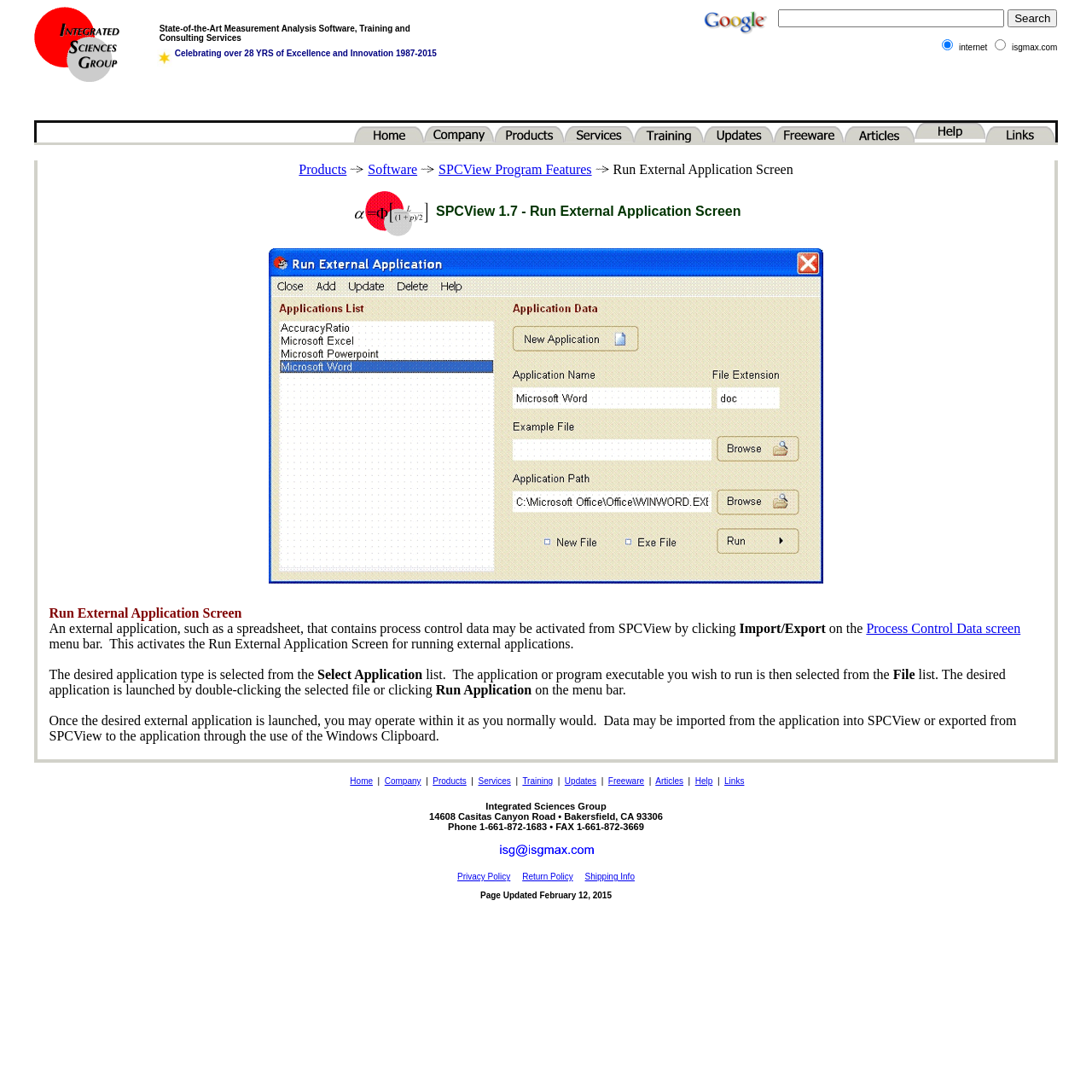Could you please study the image and provide a detailed answer to the question:
What is the method to import or export data between SPCView and an external application?

Data can be imported from an external application into SPCView or exported from SPCView to the application through the use of the Windows Clipboard.